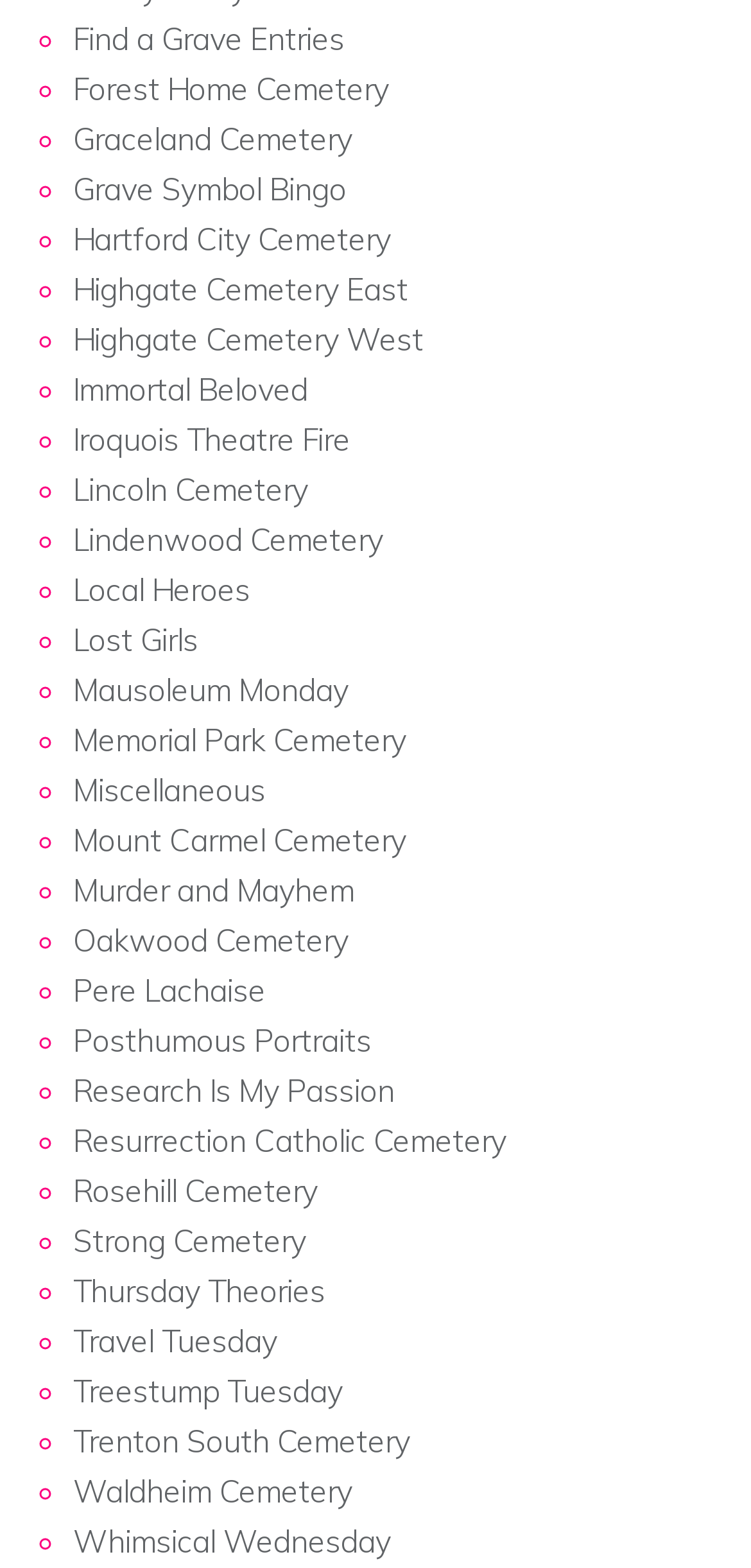Answer this question in one word or a short phrase: What is the first link on the webpage?

Find a Grave Entries